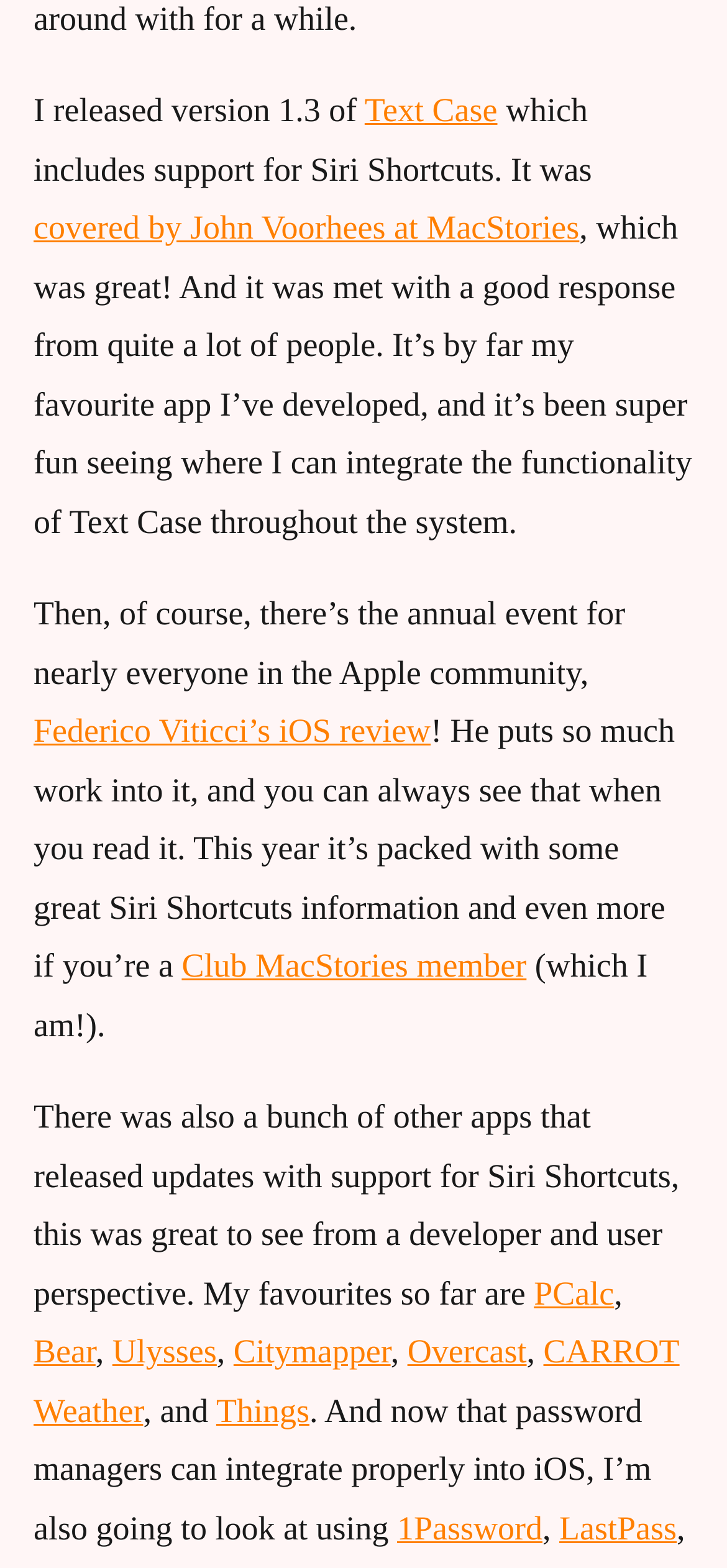Pinpoint the bounding box coordinates of the element you need to click to execute the following instruction: "learn more about Ulysses". The bounding box should be represented by four float numbers between 0 and 1, in the format [left, top, right, bottom].

[0.155, 0.85, 0.298, 0.874]